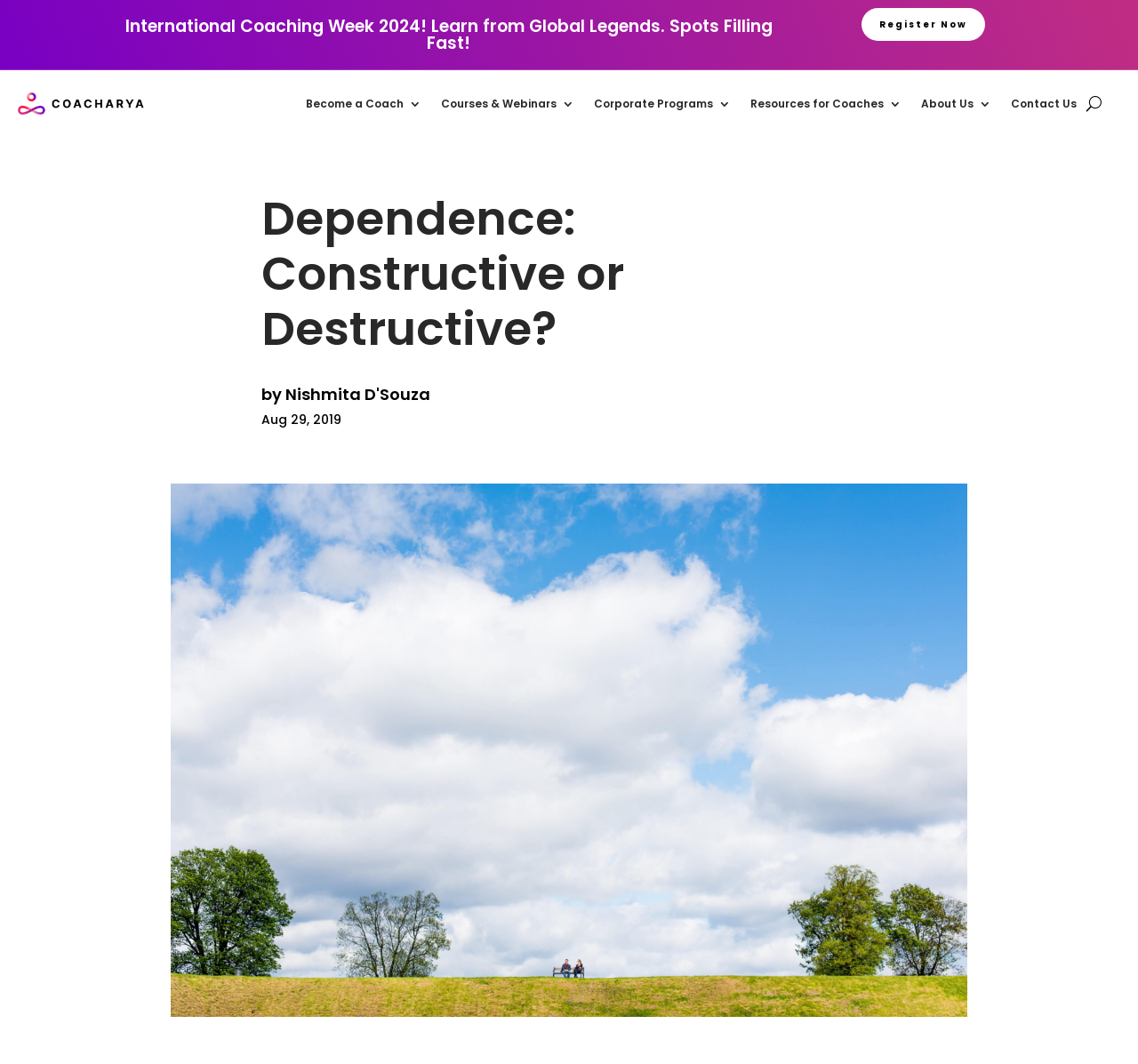What is the date of the blog post?
Look at the image and respond with a single word or a short phrase.

Aug 29, 2019